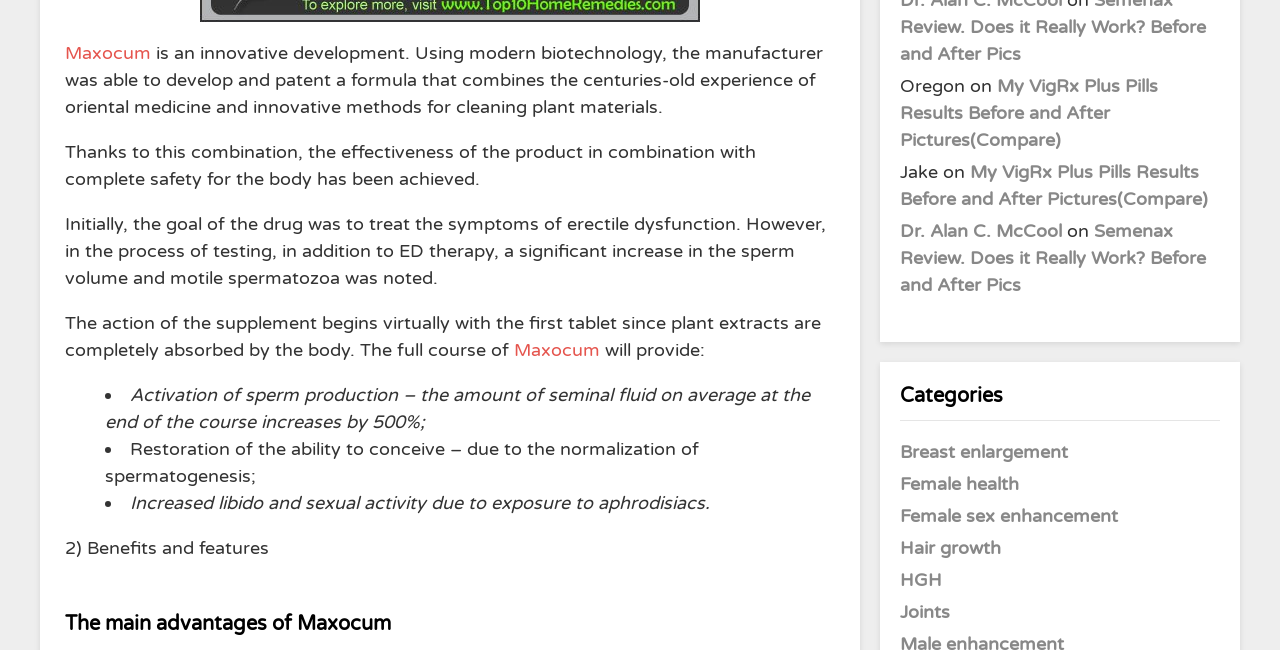Please give a concise answer to this question using a single word or phrase: 
What are the categories listed on the webpage?

Breast enlargement, Female health, etc.